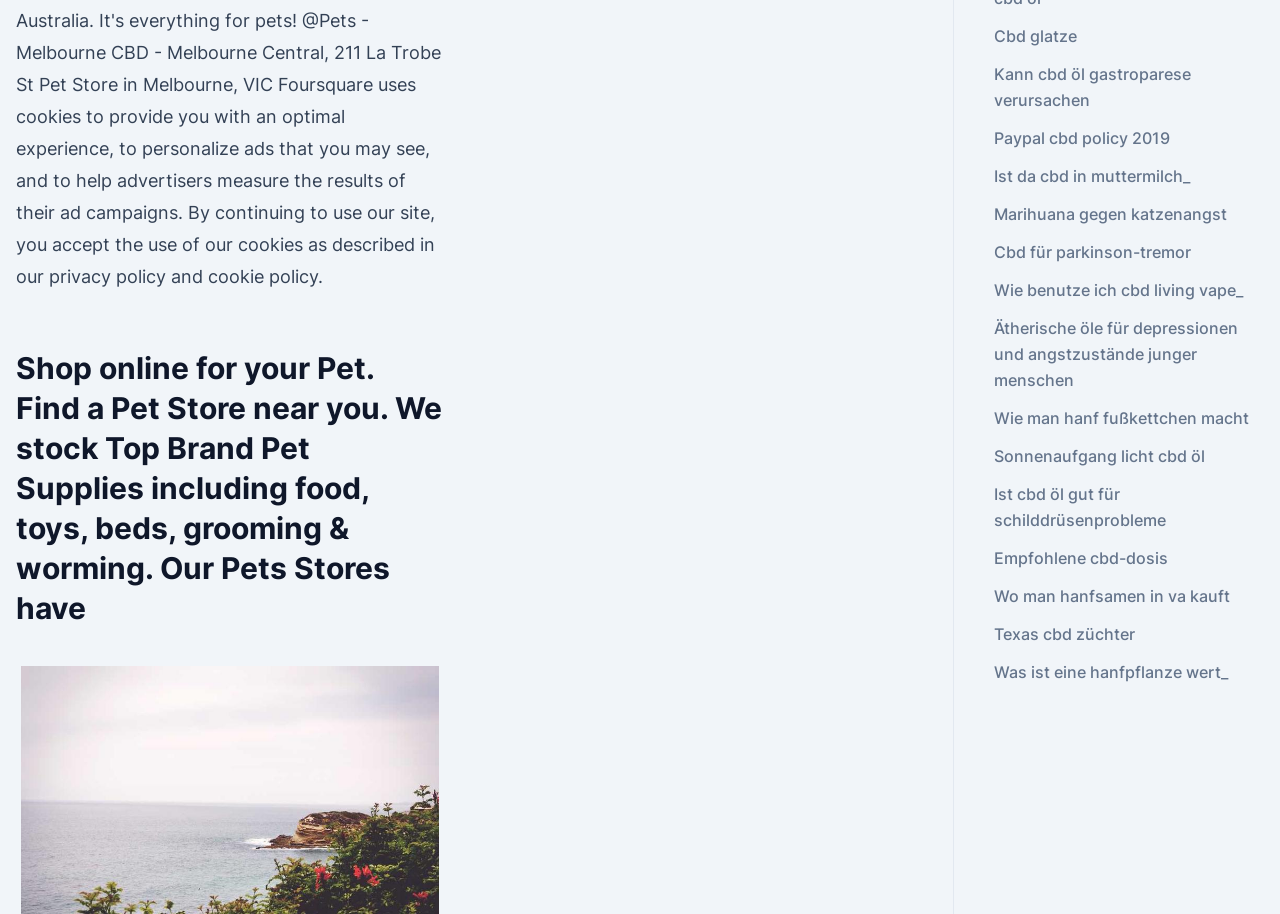Locate the bounding box of the UI element with the following description: "Cbd für parkinson-tremor".

[0.776, 0.265, 0.93, 0.287]